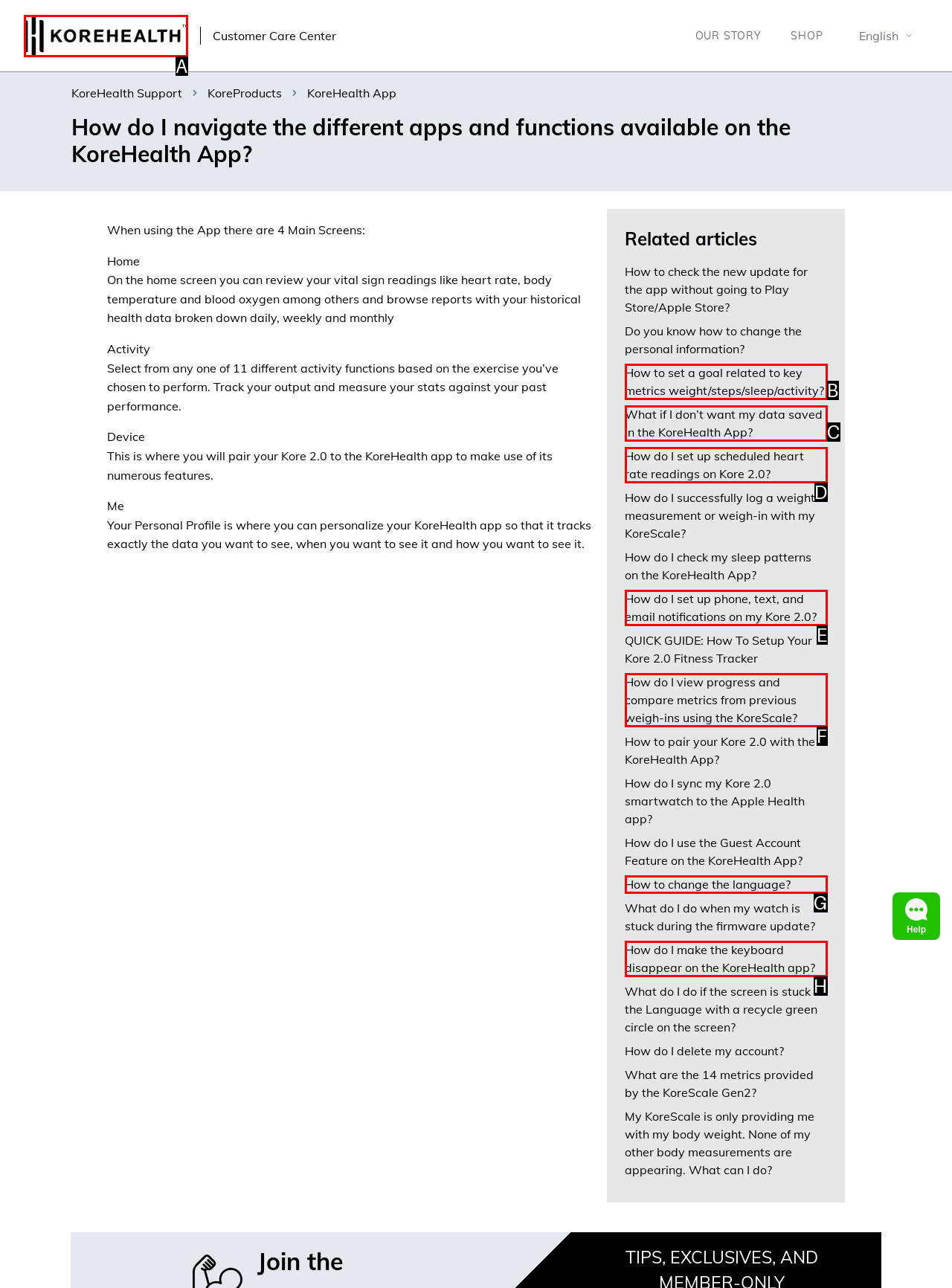Identify the correct letter of the UI element to click for this task: Click on ABOUT US
Respond with the letter from the listed options.

None